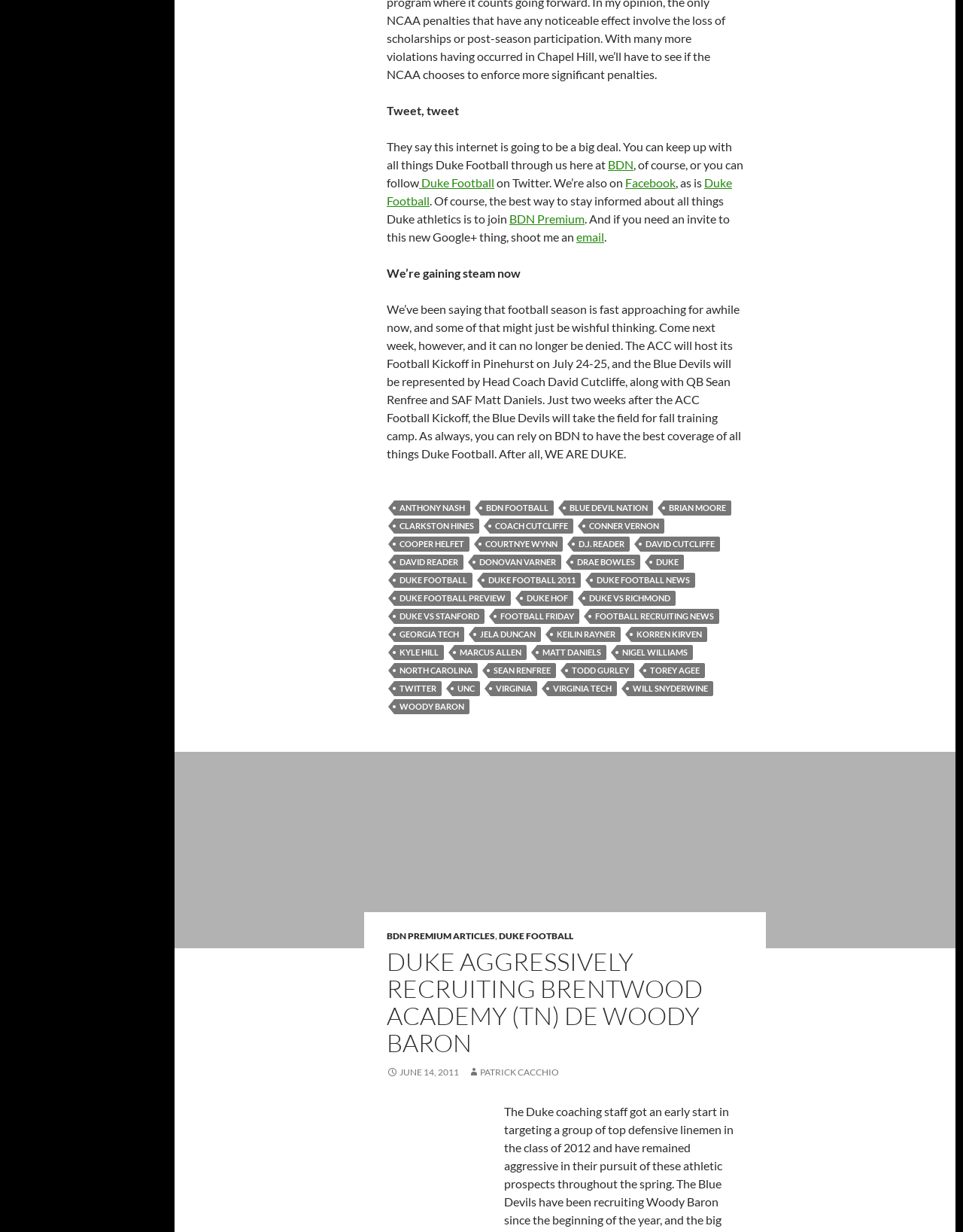Given the description "Kyle Hill", determine the bounding box of the corresponding UI element.

[0.409, 0.524, 0.461, 0.536]